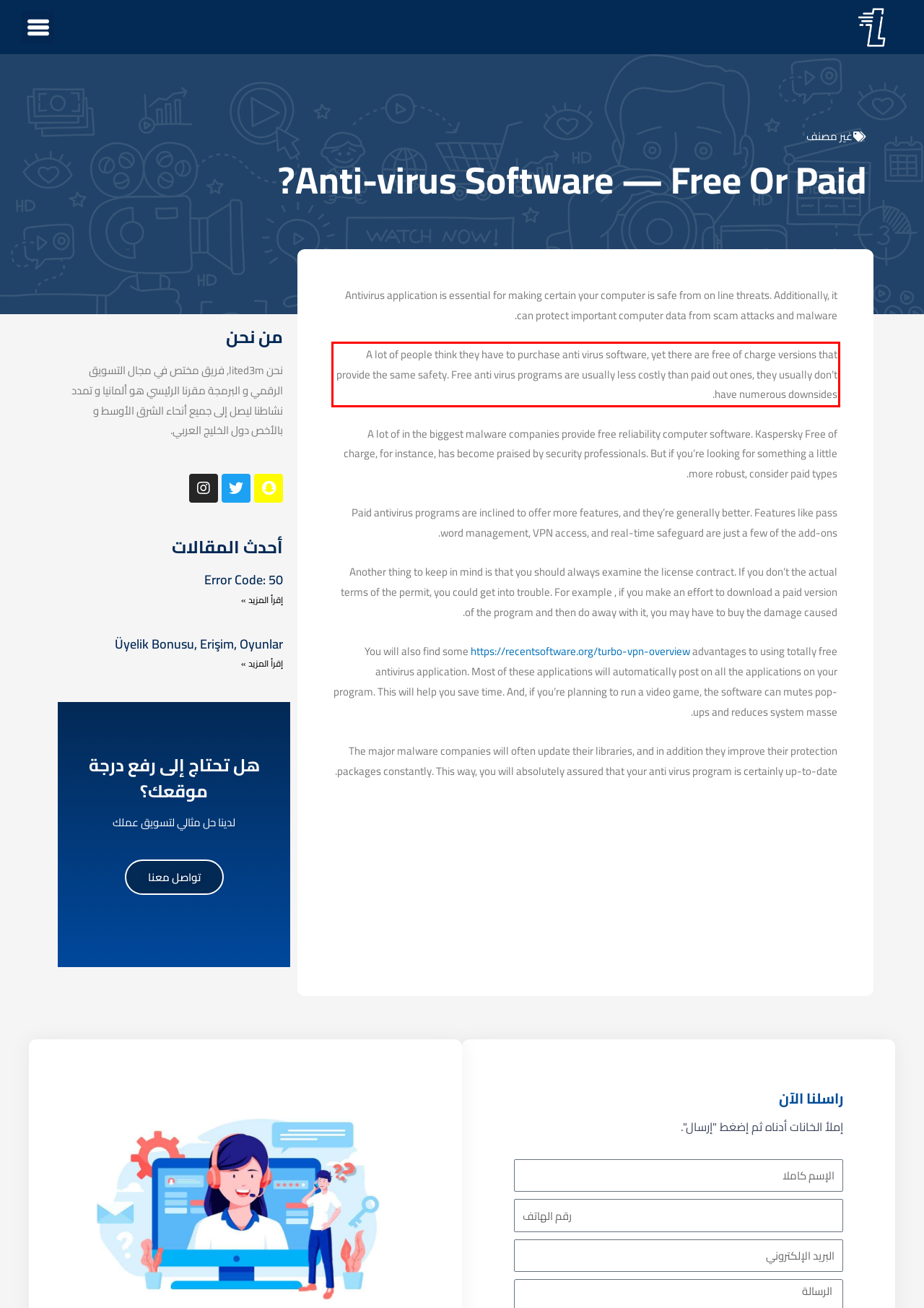You are provided with a screenshot of a webpage that includes a red bounding box. Extract and generate the text content found within the red bounding box.

A lot of people think they have to purchase anti virus software, yet there are free of charge versions that provide the same safety. Free anti virus programs are usually less costly than paid out ones, they usually don’t have numerous downsides.